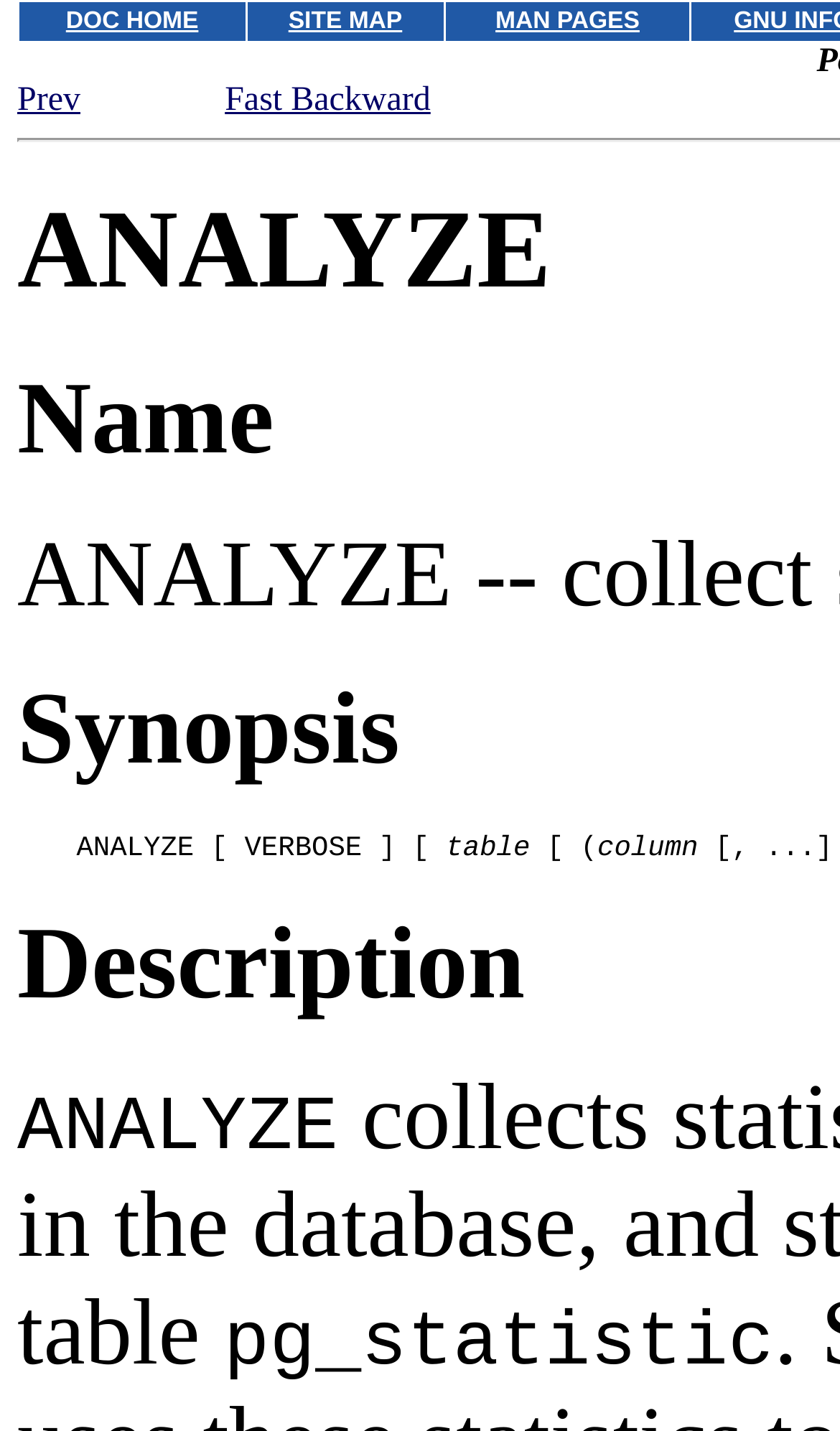Find the bounding box of the element with the following description: "Prev". The coordinates must be four float numbers between 0 and 1, formatted as [left, top, right, bottom].

[0.021, 0.057, 0.096, 0.083]